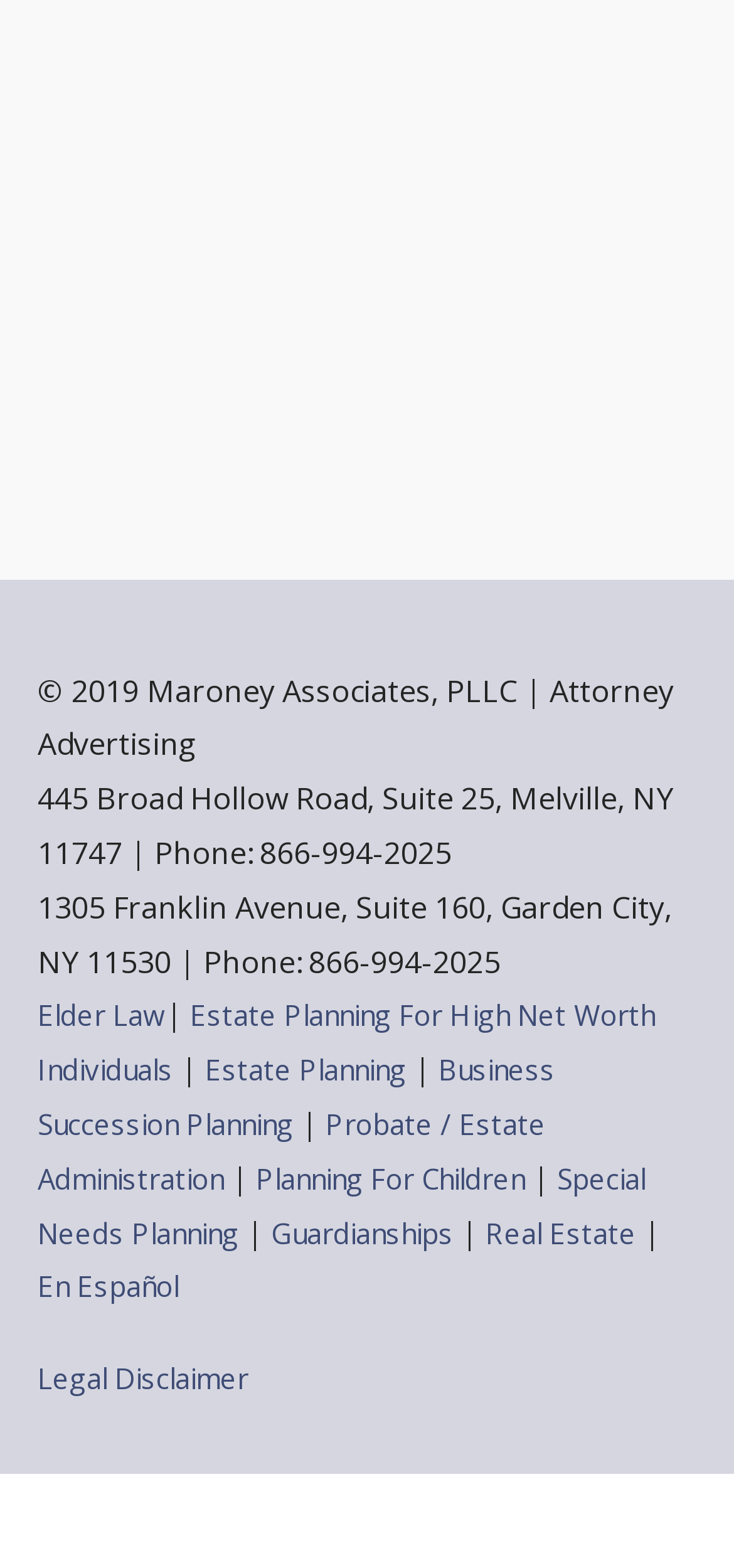Please specify the bounding box coordinates of the area that should be clicked to accomplish the following instruction: "View Probate / Estate Administration". The coordinates should consist of four float numbers between 0 and 1, i.e., [left, top, right, bottom].

[0.051, 0.705, 0.744, 0.763]